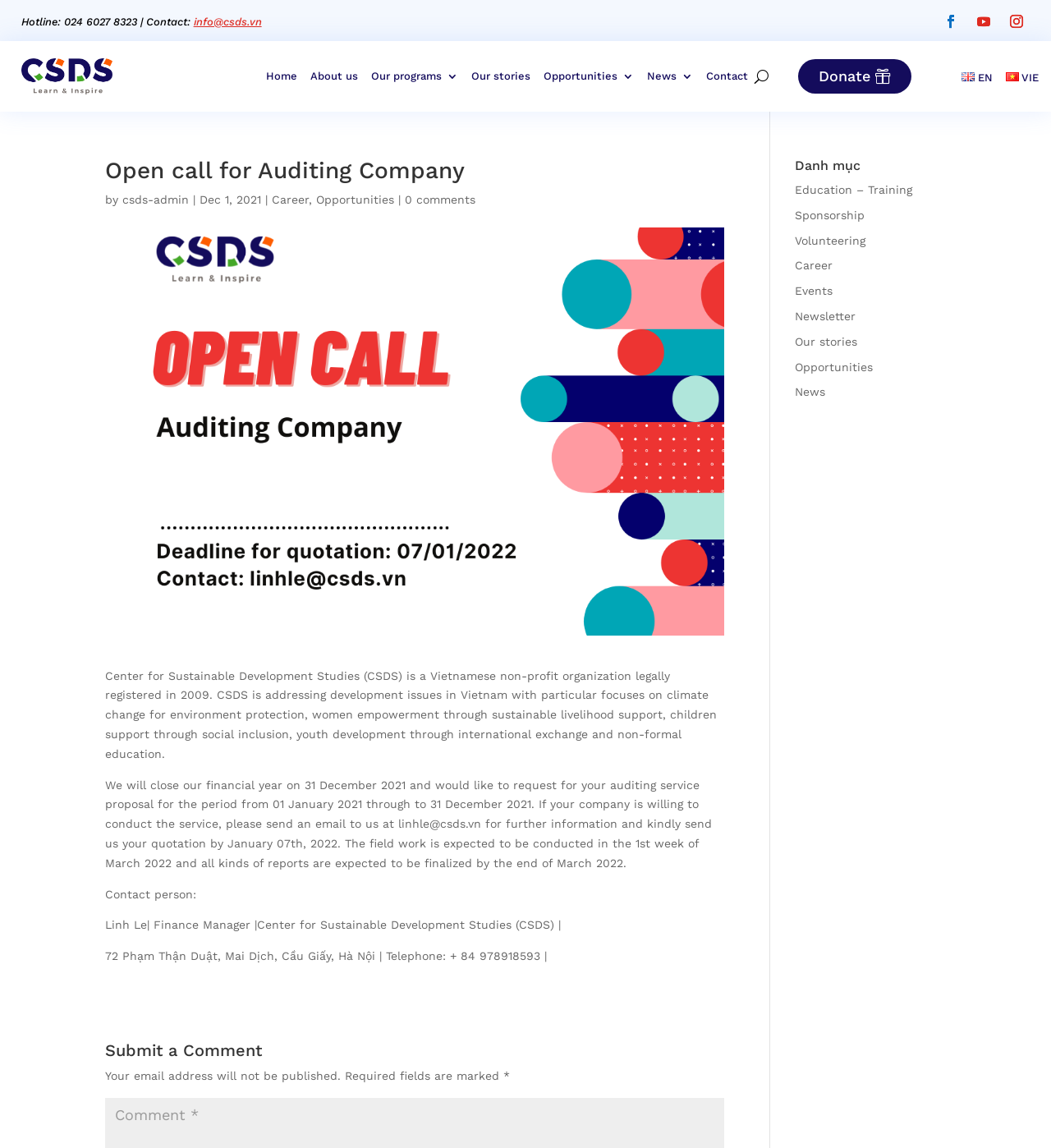Please find and report the bounding box coordinates of the element to click in order to perform the following action: "Read more about Opportunities". The coordinates should be expressed as four float numbers between 0 and 1, in the format [left, top, right, bottom].

[0.517, 0.039, 0.603, 0.094]